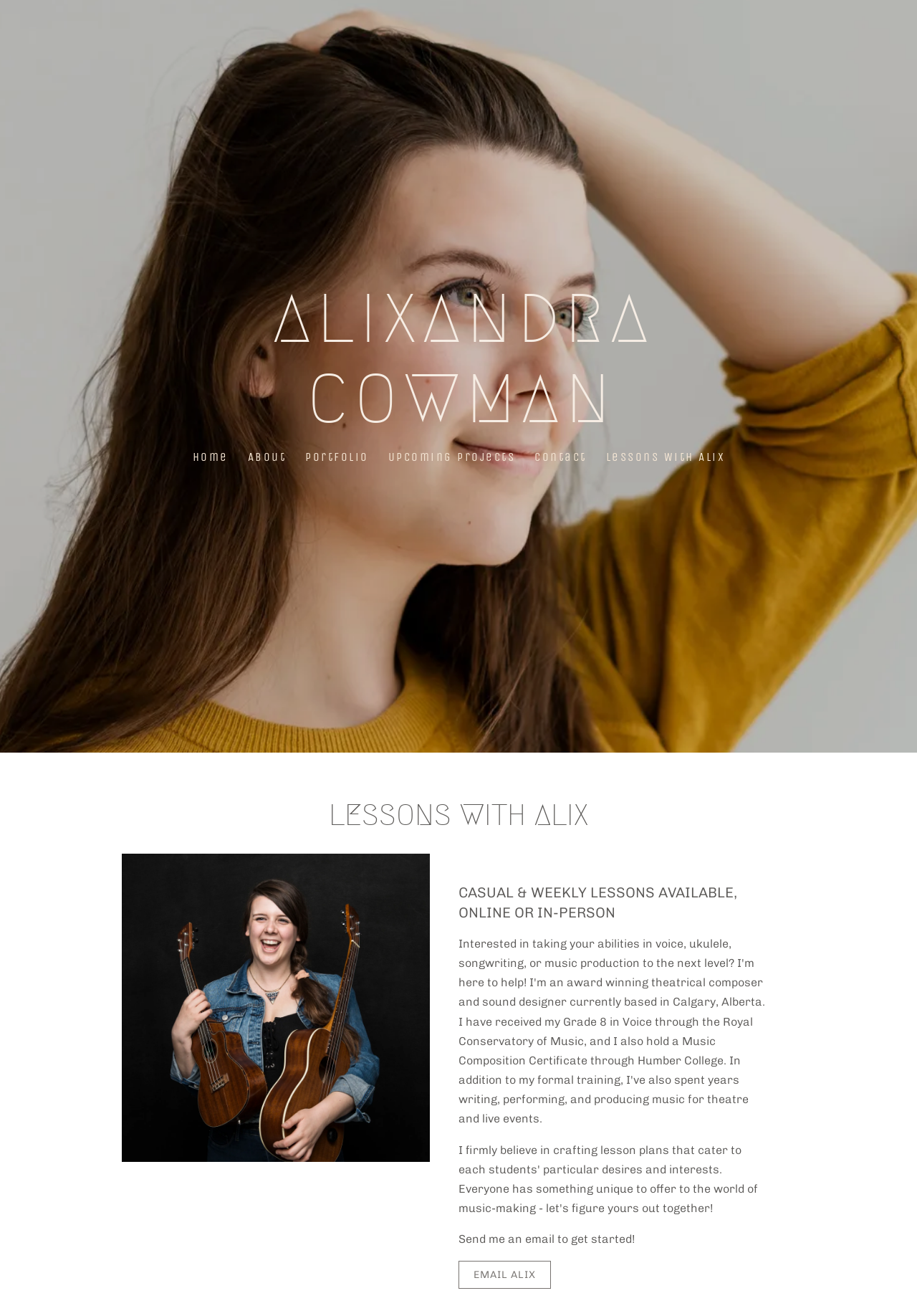Find the bounding box coordinates of the element to click in order to complete this instruction: "go to home page". The bounding box coordinates must be four float numbers between 0 and 1, denoted as [left, top, right, bottom].

[0.203, 0.335, 0.255, 0.36]